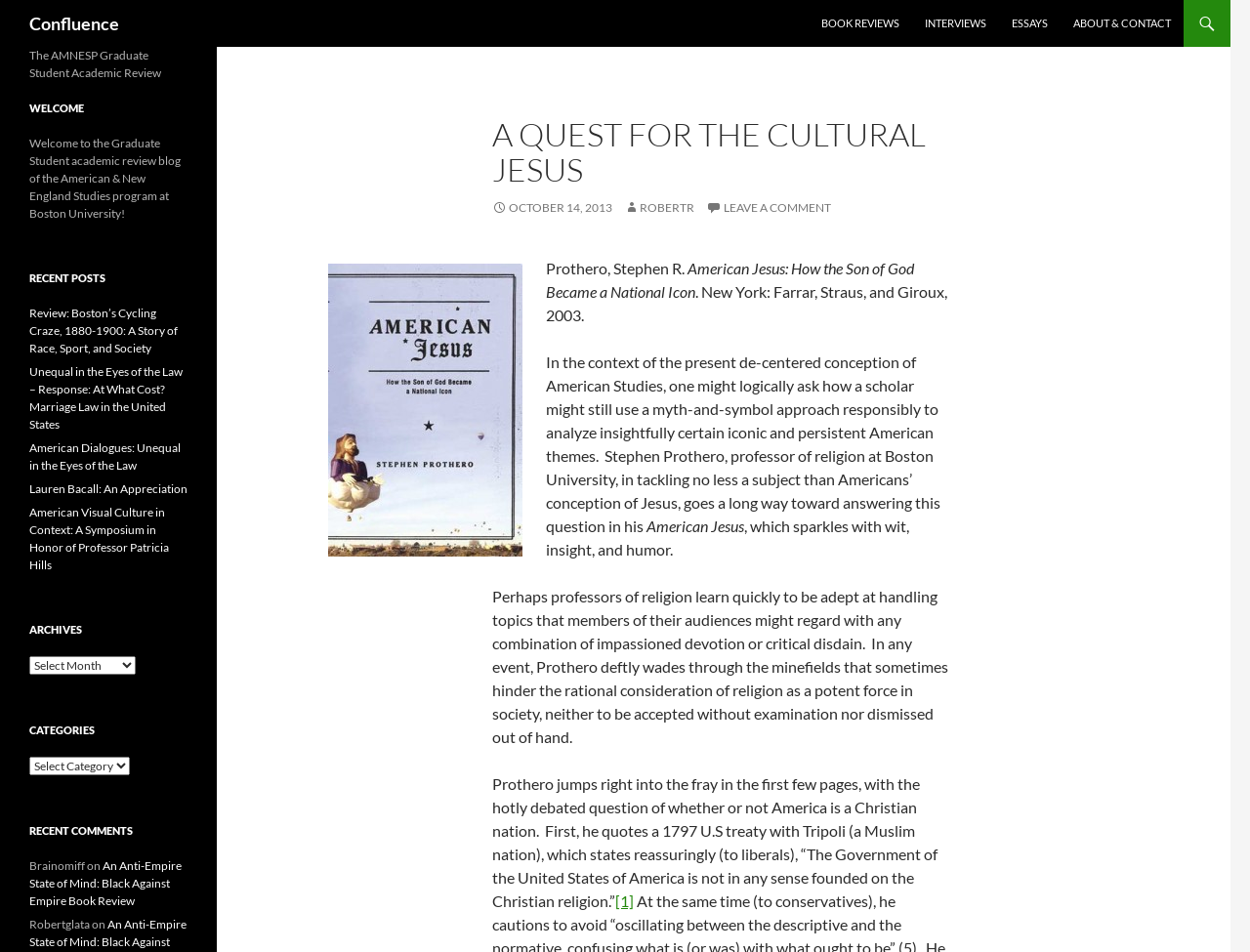Determine the bounding box for the UI element that matches this description: "Lauren Bacall: An Appreciation".

[0.023, 0.506, 0.15, 0.521]